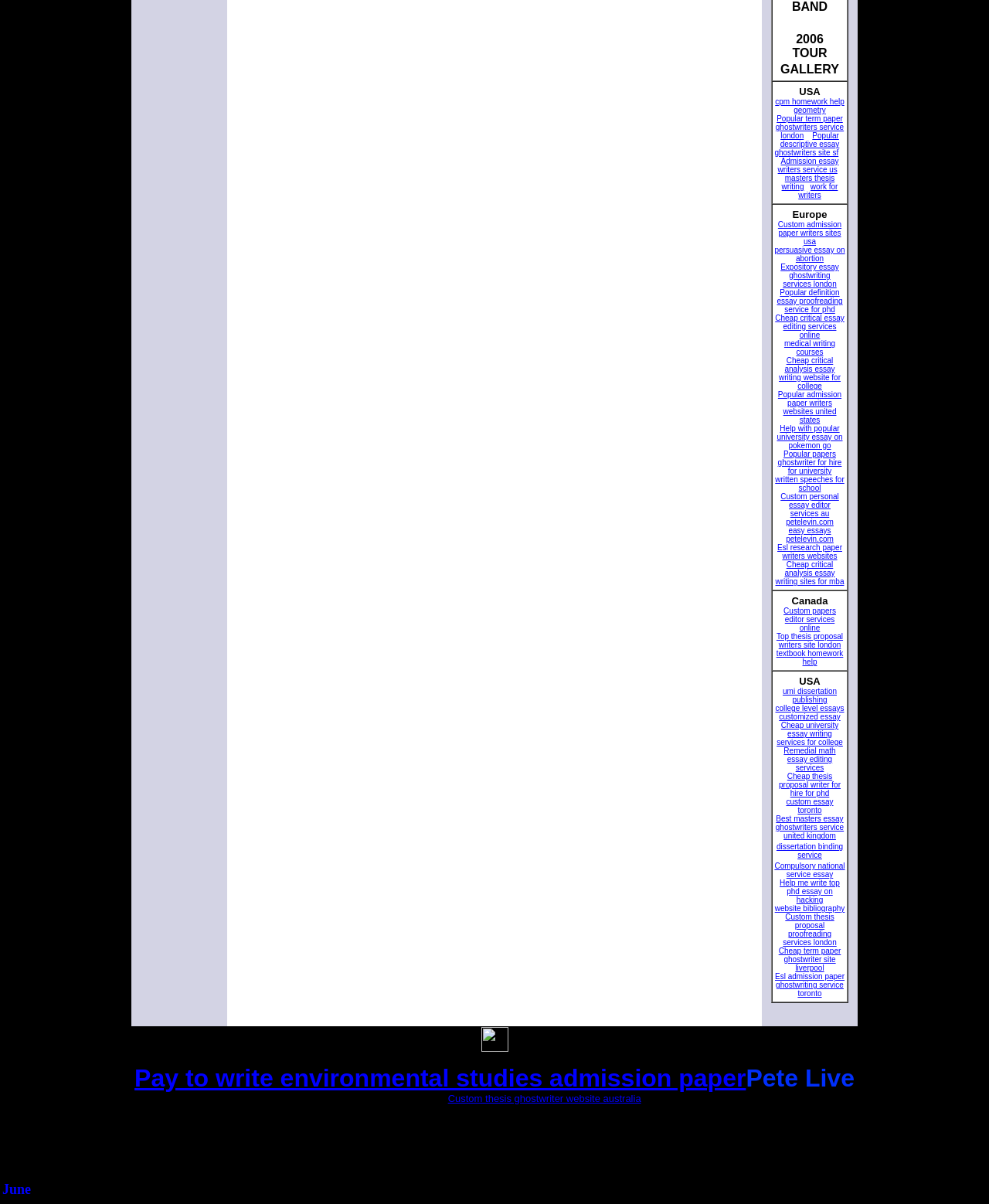Predict the bounding box coordinates of the UI element that matches this description: "easy essays". The coordinates should be in the format [left, top, right, bottom] with each value between 0 and 1.

[0.797, 0.437, 0.84, 0.444]